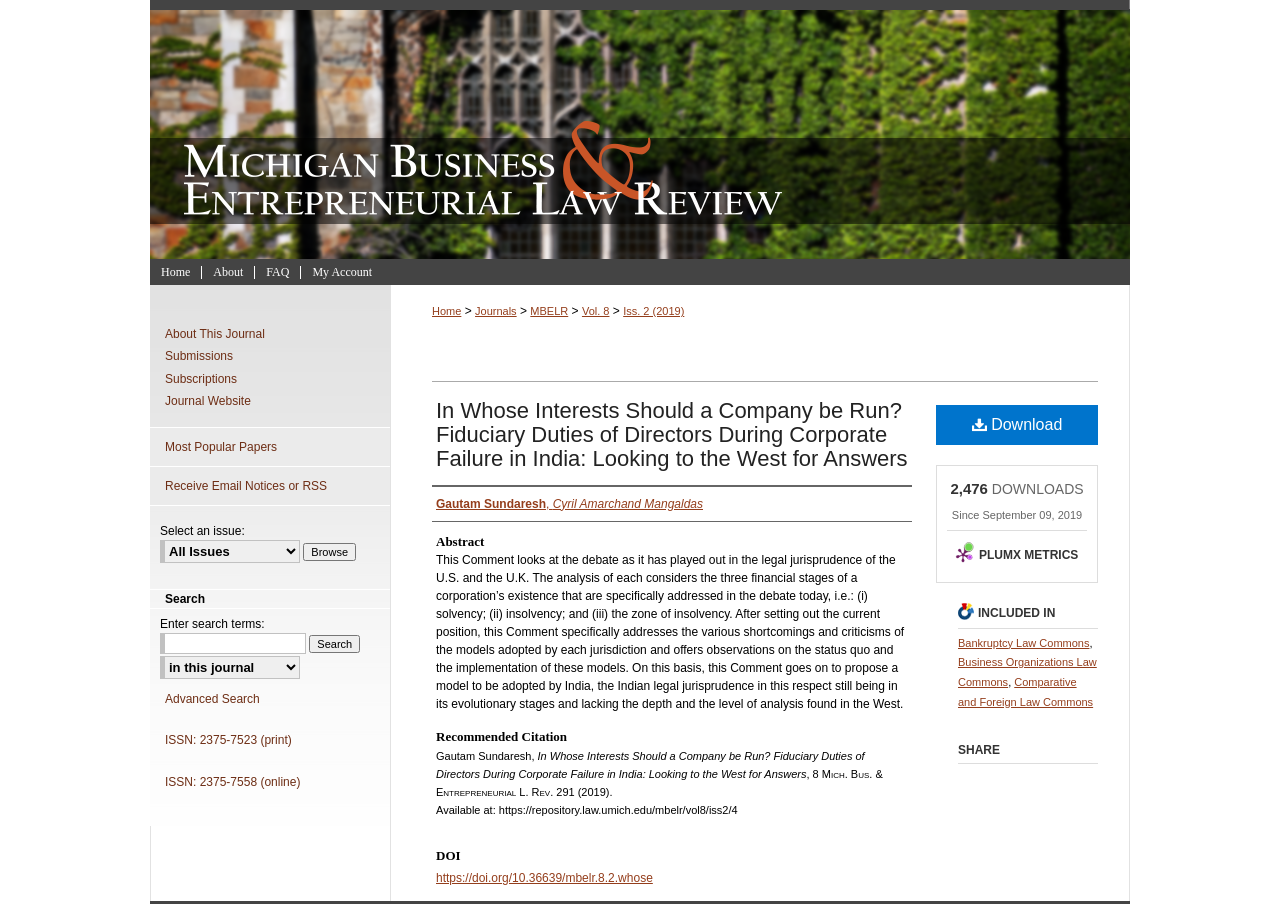Point out the bounding box coordinates of the section to click in order to follow this instruction: "Browse issues".

[0.237, 0.6, 0.278, 0.62]